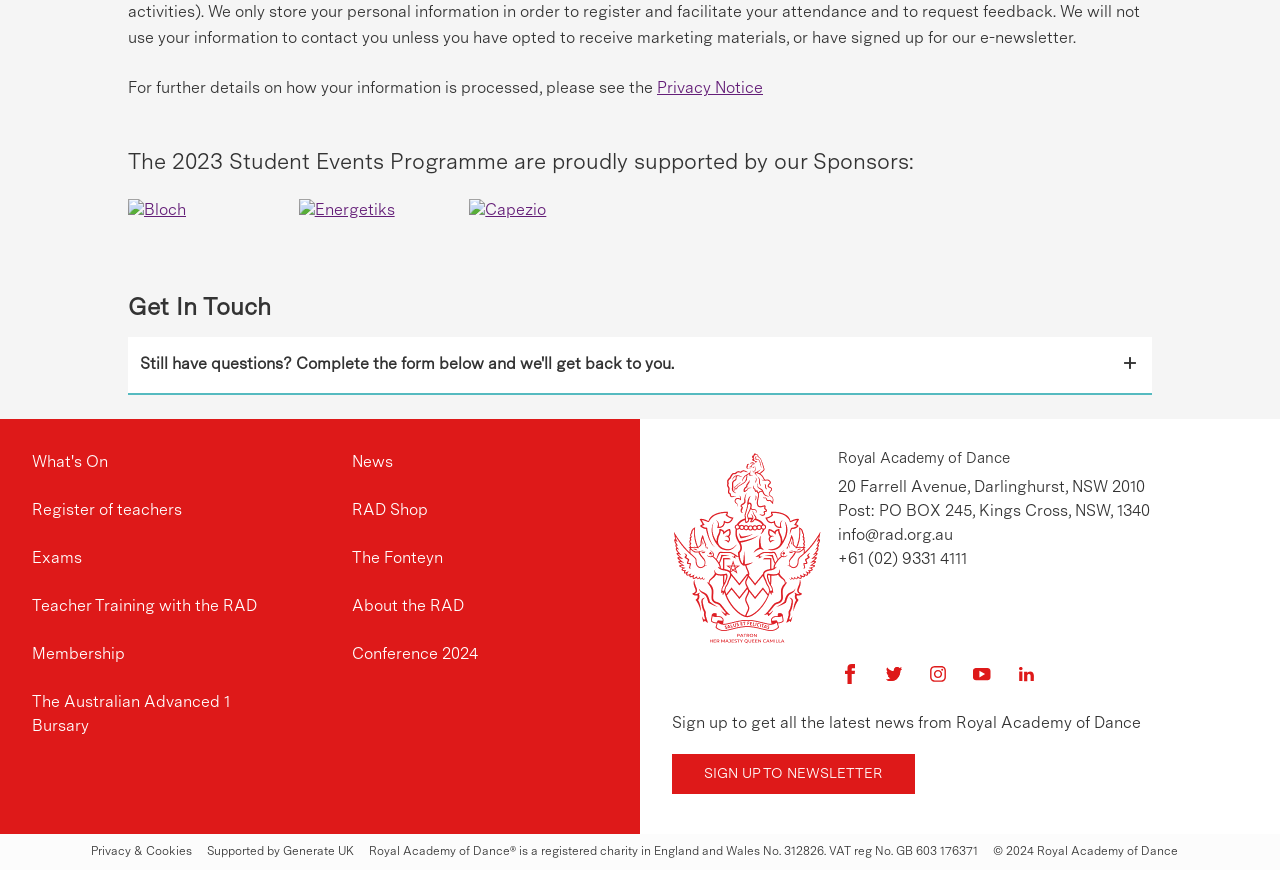Use a single word or phrase to respond to the question:
What is the name of the organization?

Royal Academy of Dance